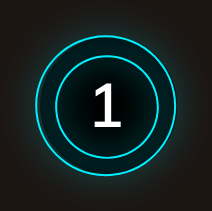Please answer the following question as detailed as possible based on the image: 
What is the theme likely tied to the design?

The caption suggests that the design could be part of a digital interface, app navigation, or a part of a recipe initiative, likely tied to the theme of the 'Delicious Focaccia Bread Recipe' presented on the webpage.